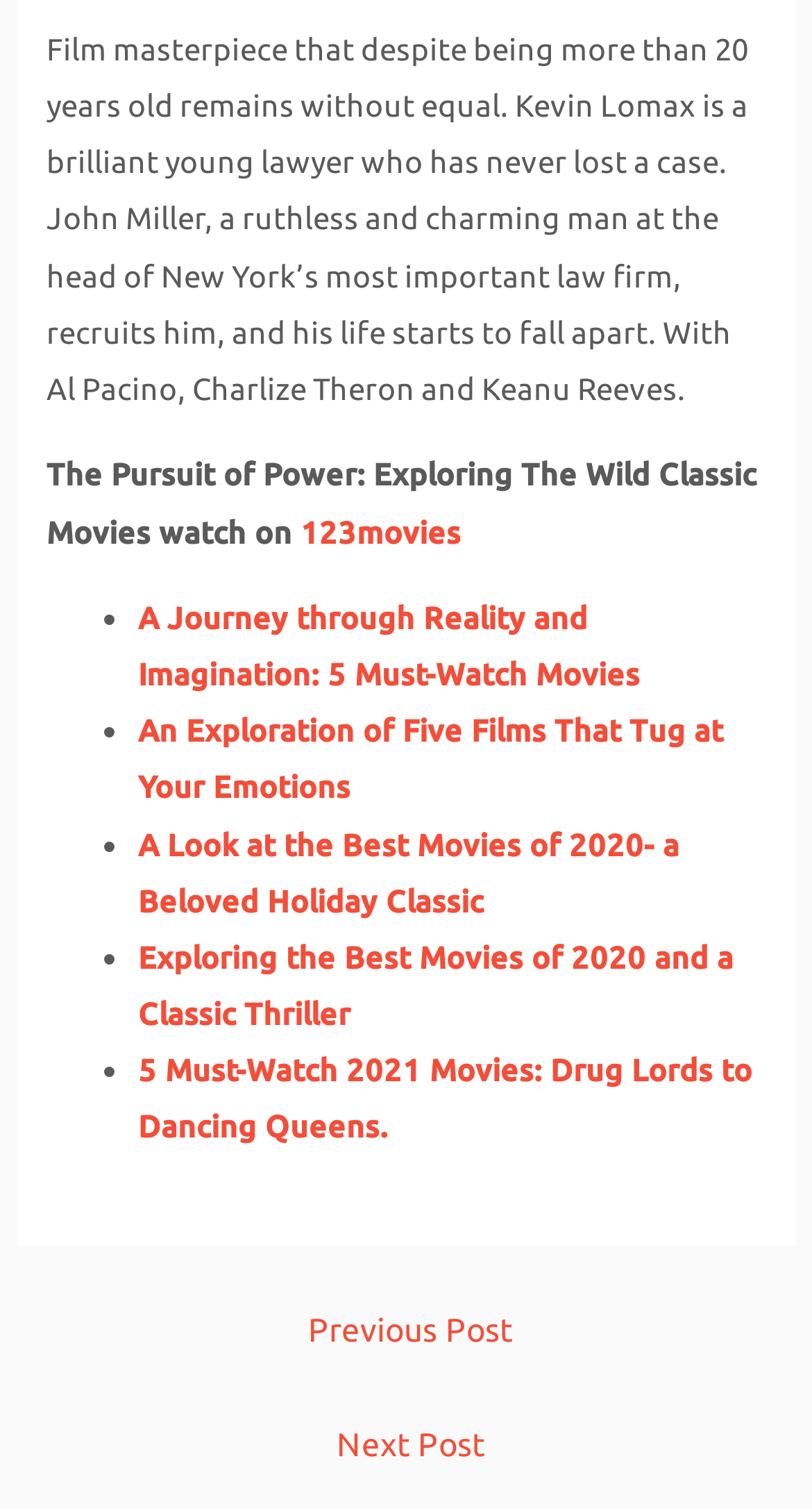Identify the bounding box coordinates of the clickable region to carry out the given instruction: "Explore the article about A Journey through Reality and Imagination".

[0.17, 0.398, 0.788, 0.459]